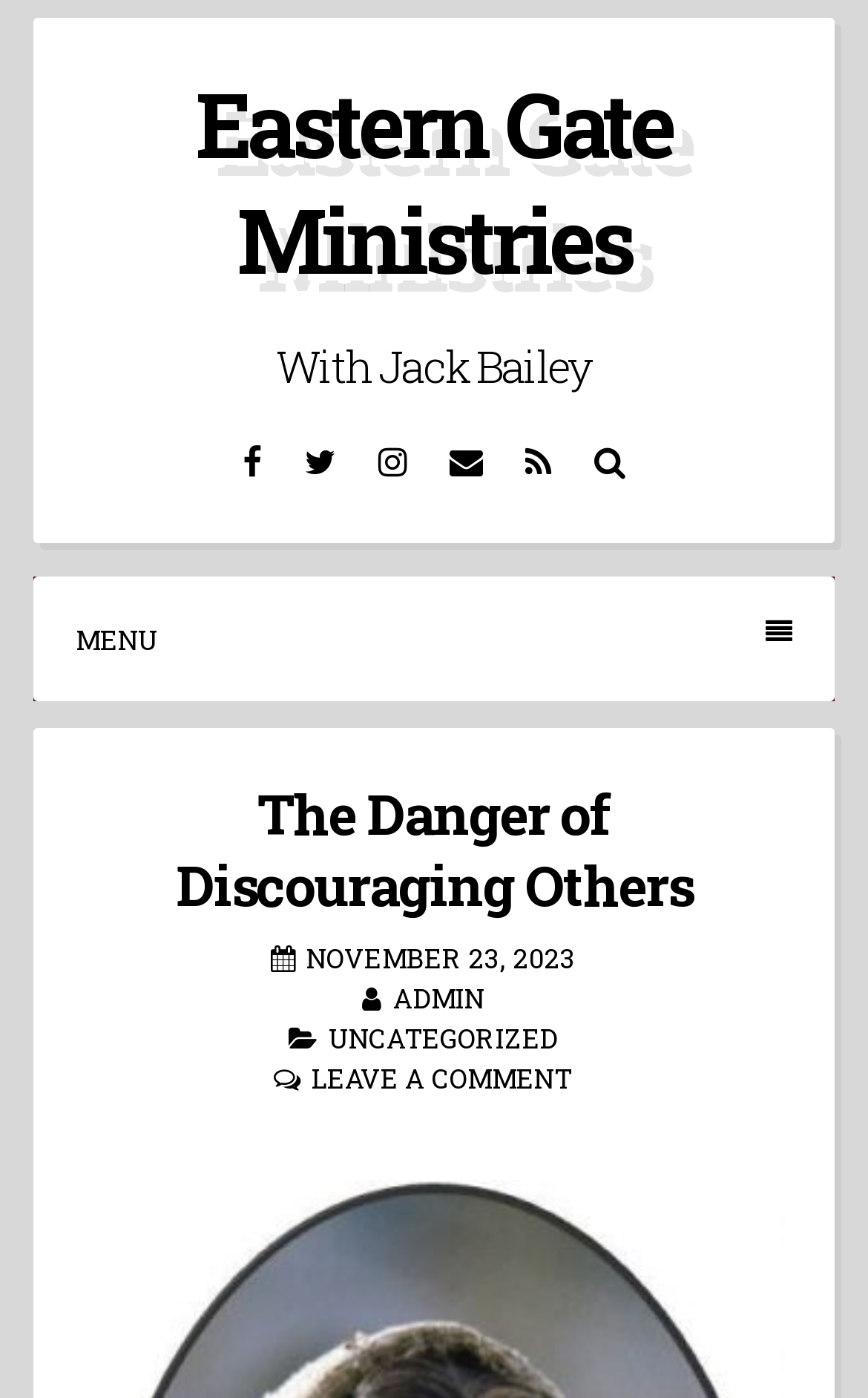Identify the bounding box for the given UI element using the description provided. Coordinates should be in the format (top-left x, top-left y, bottom-right x, bottom-right y) and must be between 0 and 1. Here is the description: Facebook

[0.272, 0.308, 0.31, 0.35]